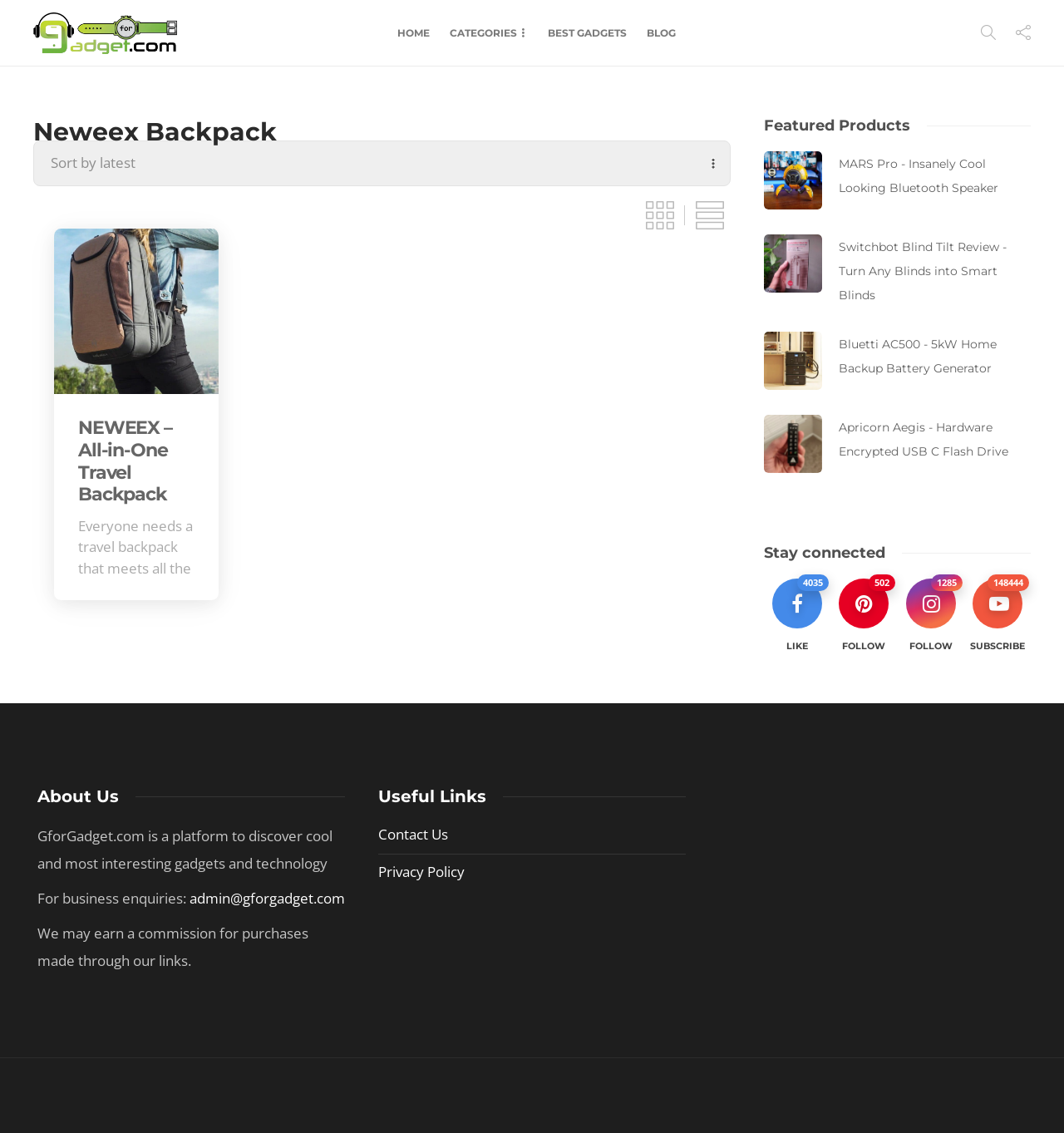Based on the image, provide a detailed response to the question:
What is the name of the website?

The name of the website can be found in the 'About Us' section, which states that 'GforGadget.com is a platform to discover cool and most interesting gadgets and technology'.